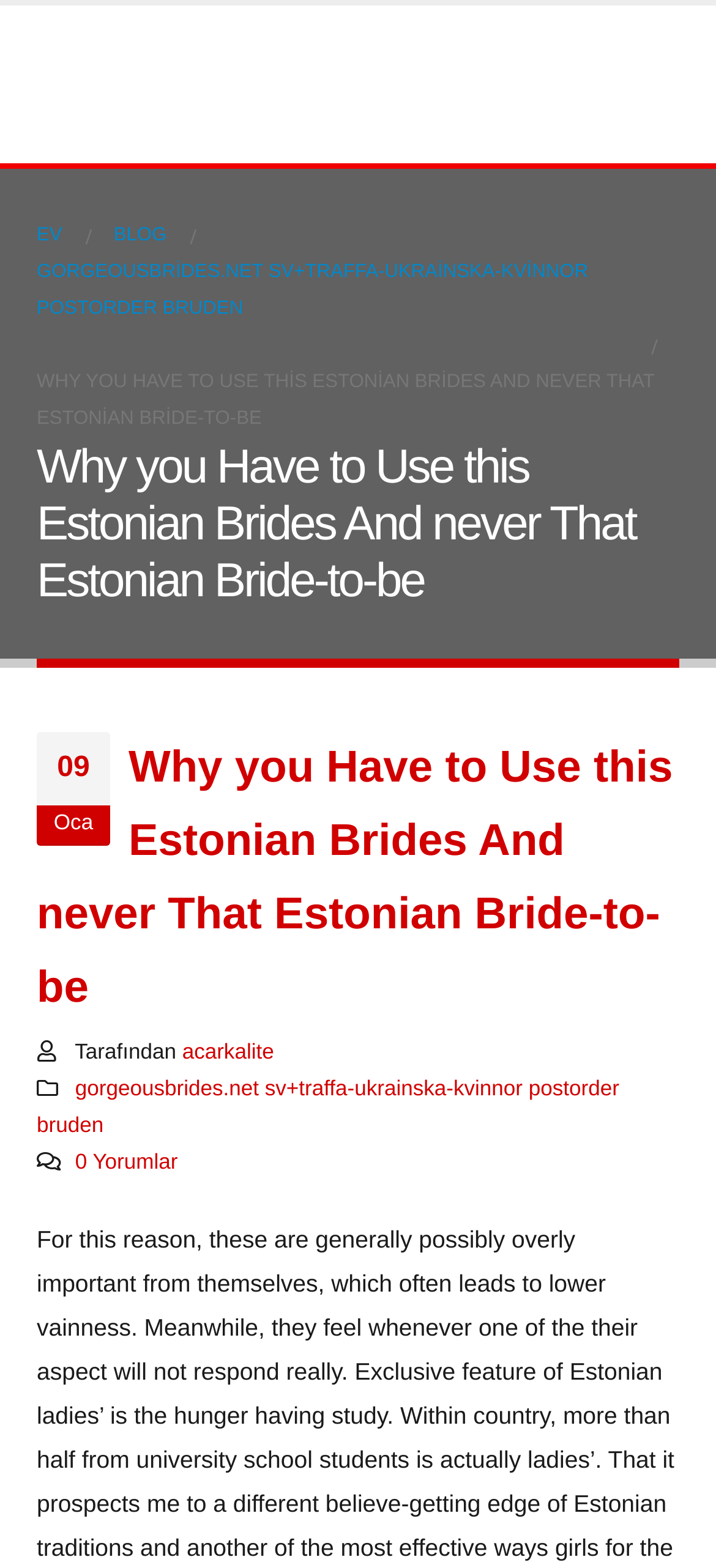How many comments are there on the article?
Kindly give a detailed and elaborate answer to the question.

The number of comments on the article can be found by looking at the link '0 Yorumlar', which suggests that there are no comments on the article.